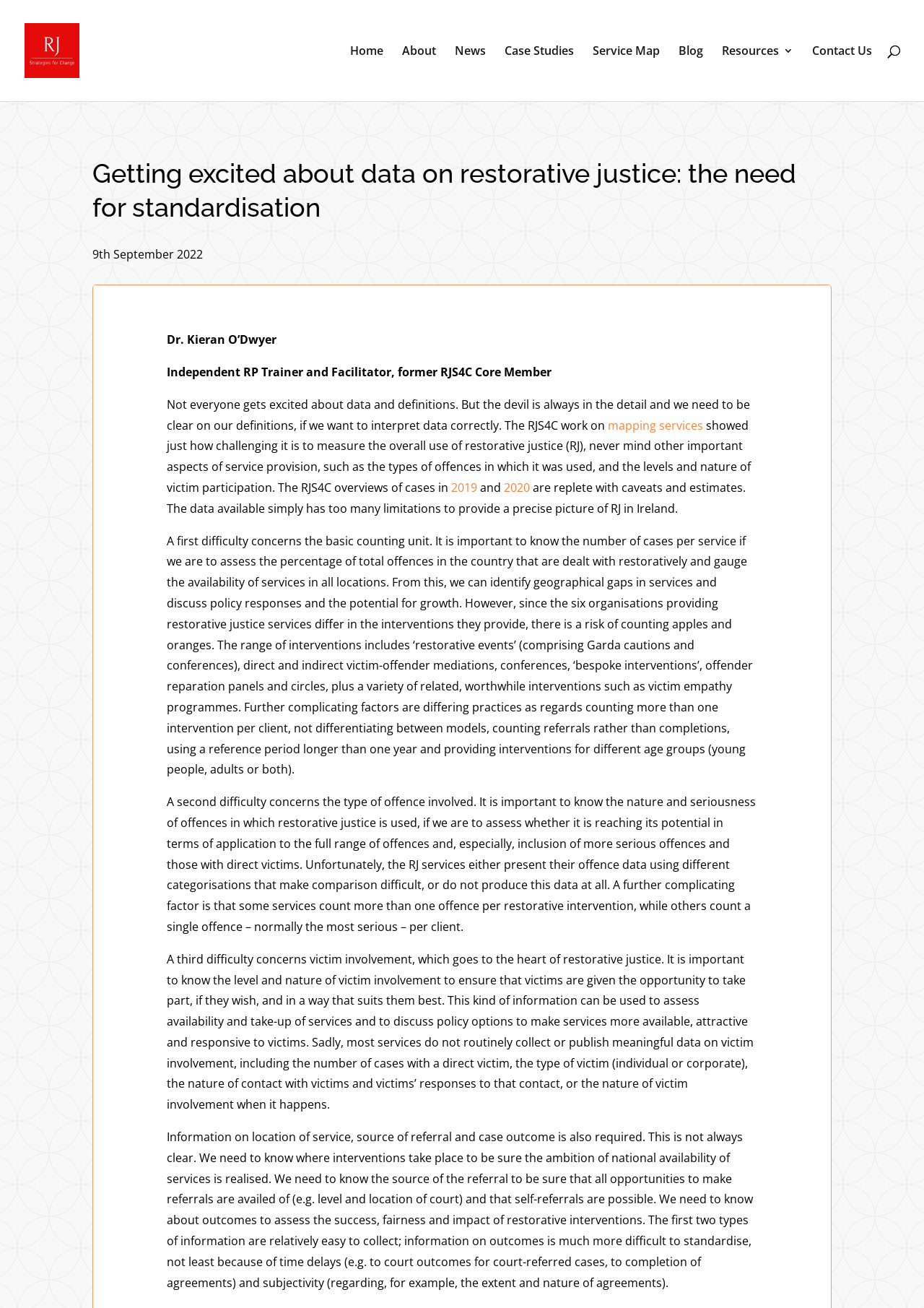What is the main topic of the article?
Answer the question with a detailed explanation, including all necessary information.

I determined the main topic of the article by looking at the content of the webpage, which discusses the need for standardization in restorative justice data. The text mentions various aspects of restorative justice, such as mapping services, victim participation, and offence data.